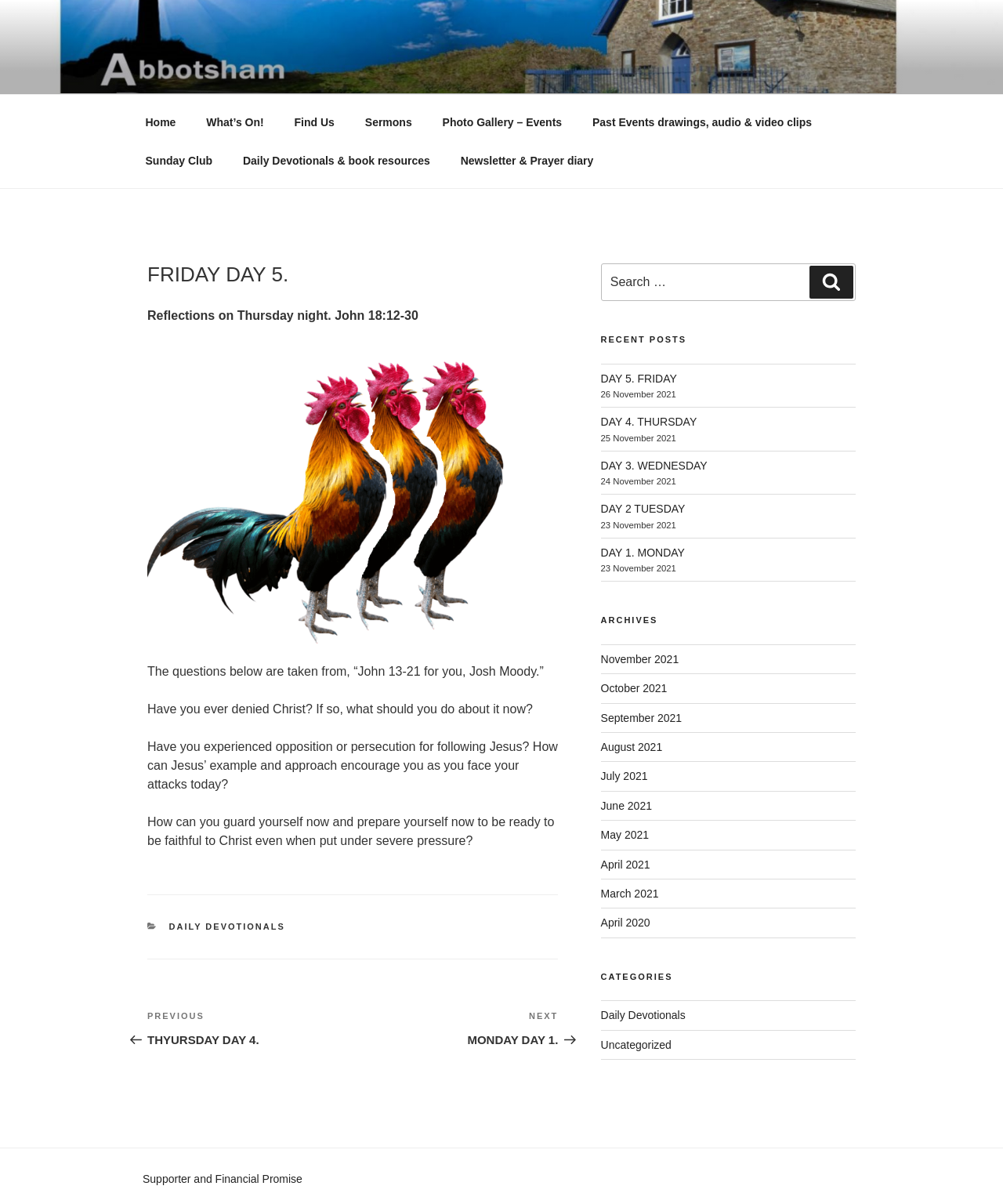Examine the image and give a thorough answer to the following question:
What is the current day?

The current day is mentioned in the header of the webpage, which is 'FRIDAY DAY 5'.